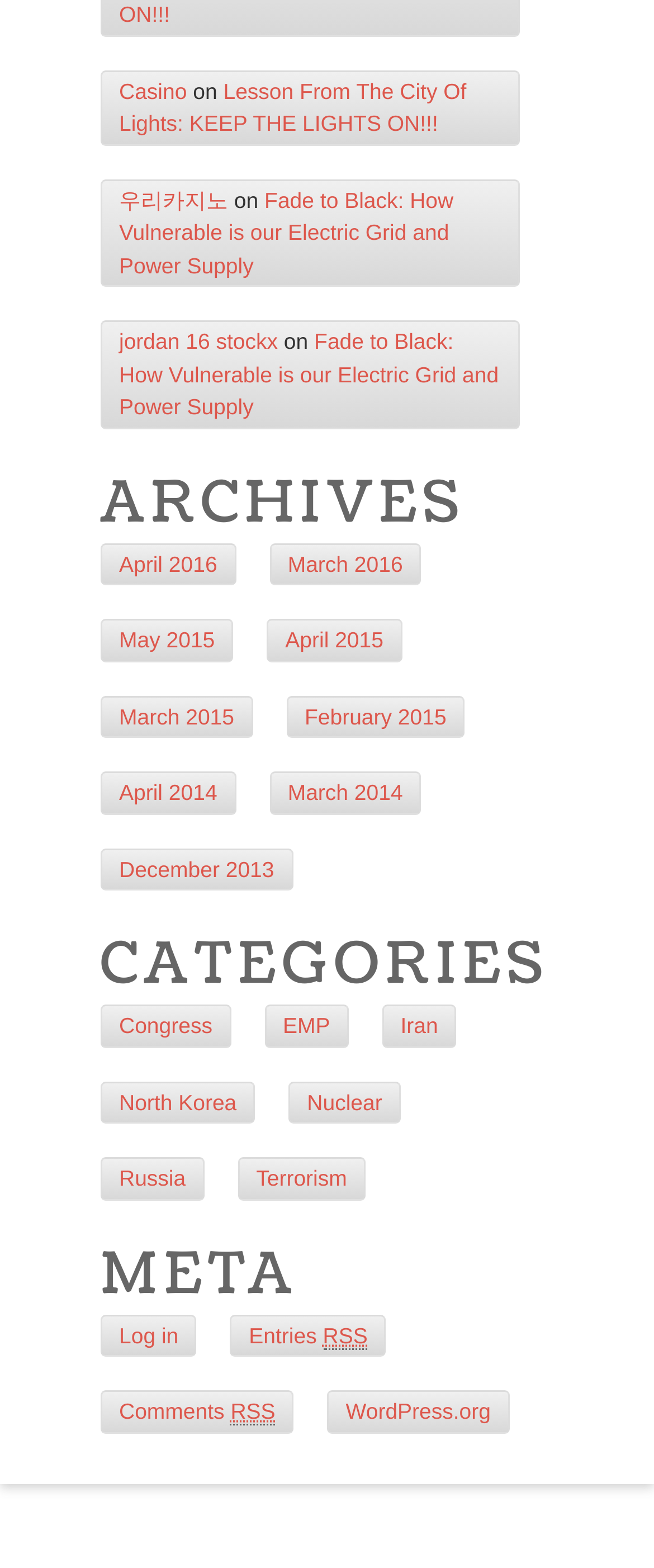Predict the bounding box coordinates of the area that should be clicked to accomplish the following instruction: "Log in to the website". The bounding box coordinates should consist of four float numbers between 0 and 1, i.e., [left, top, right, bottom].

[0.182, 0.844, 0.273, 0.86]